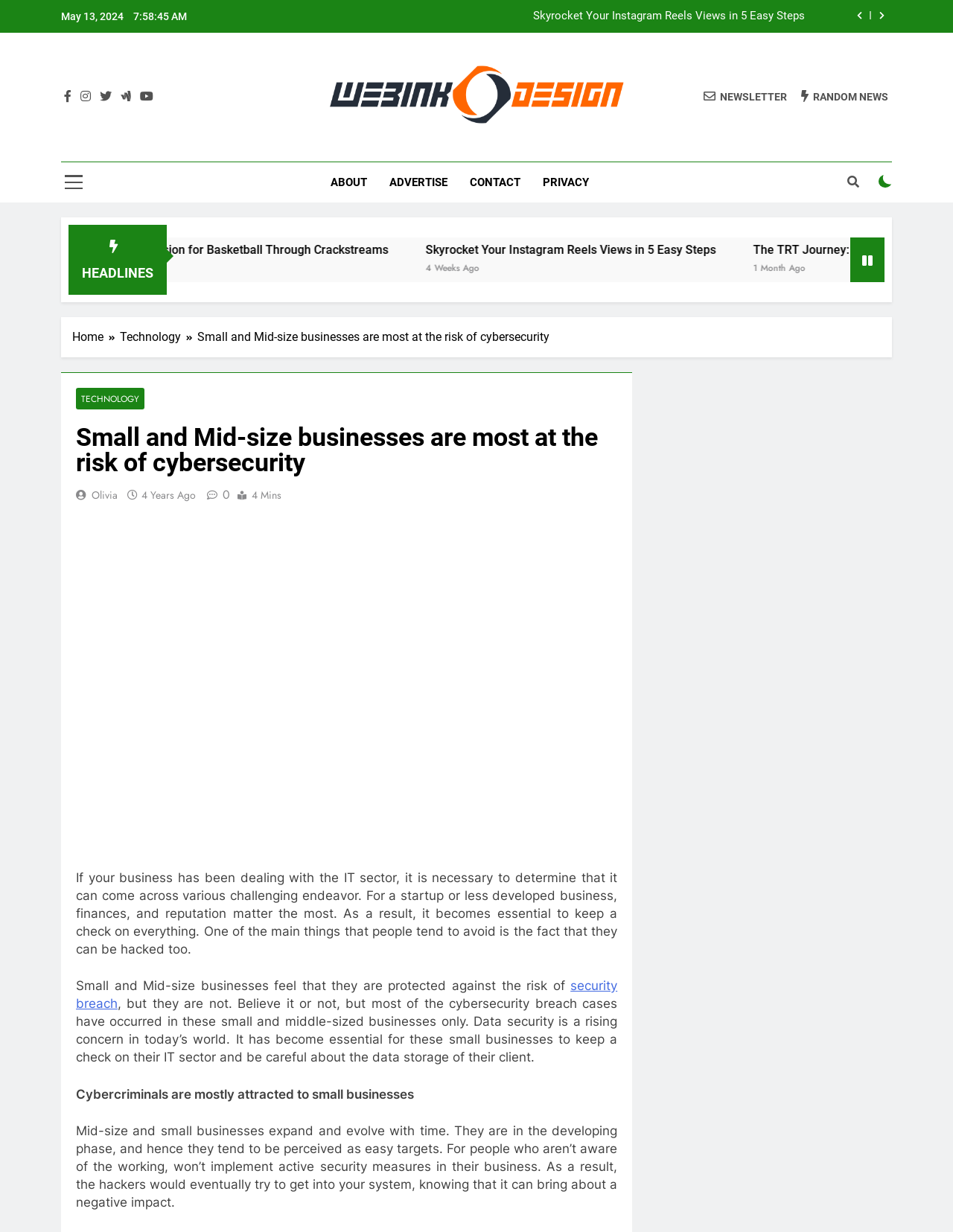Find the bounding box coordinates for the UI element whose description is: "4 weeks ago4 weeks ago". The coordinates should be four float numbers between 0 and 1, in the format [left, top, right, bottom].

[0.662, 0.211, 0.719, 0.222]